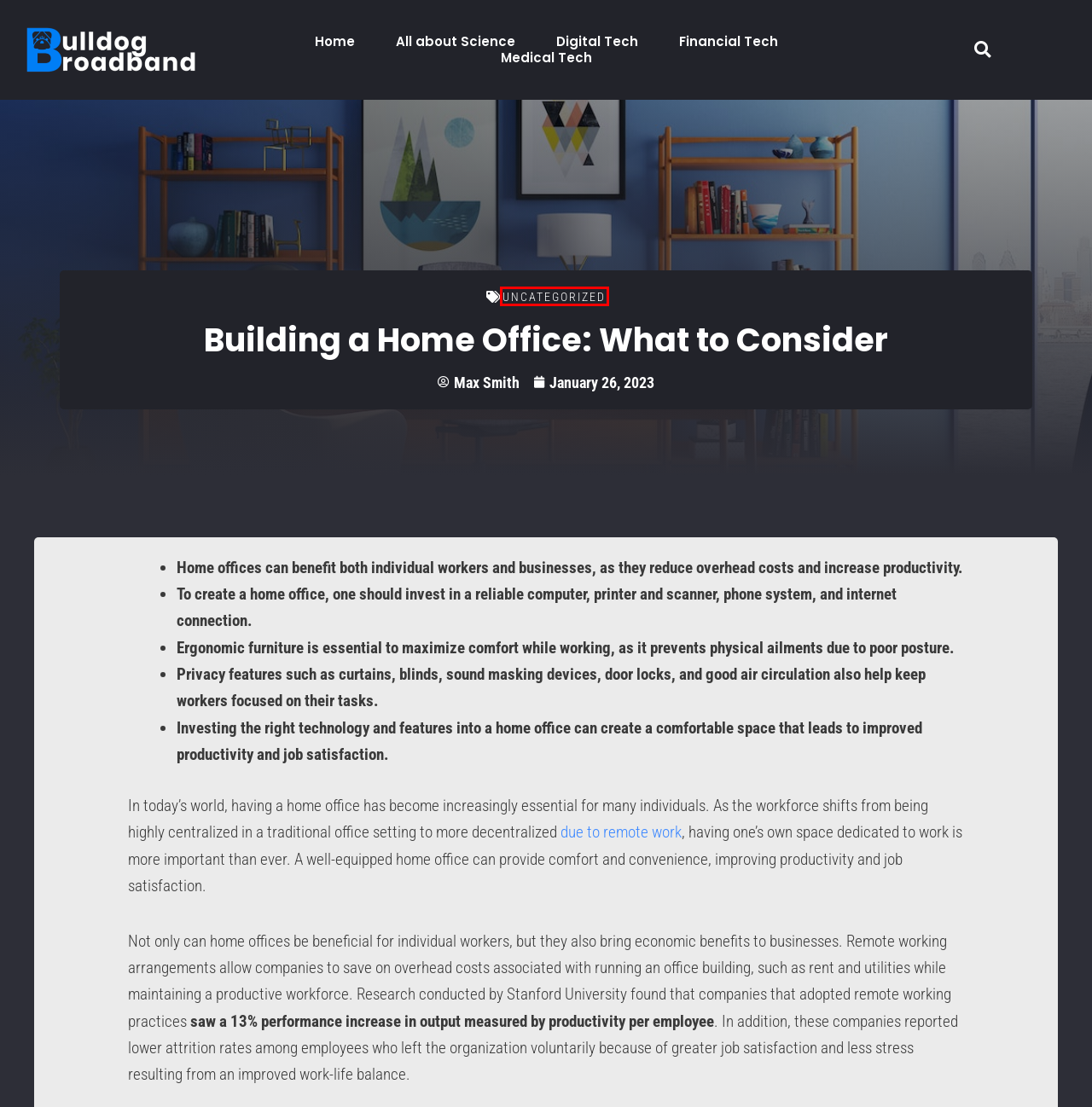Inspect the provided webpage screenshot, concentrating on the element within the red bounding box. Select the description that best represents the new webpage after you click the highlighted element. Here are the candidates:
A. All about Science Archives - Bulldog Broadband
B. January 26, 2023 - Bulldog Broadband
C. Uncategorized Archives - Bulldog Broadband
D. How to Get a CGM without Diabetes: The New Non-Diabetic CGM Trend
E. Digital Tech Archives - Bulldog Broadband
F. Medical Tech Archives - Bulldog Broadband
G. Financial Tech Archives - Bulldog Broadband
H. Science in Motion: Exploring the Dynamic World with Bulldog Broadband

C